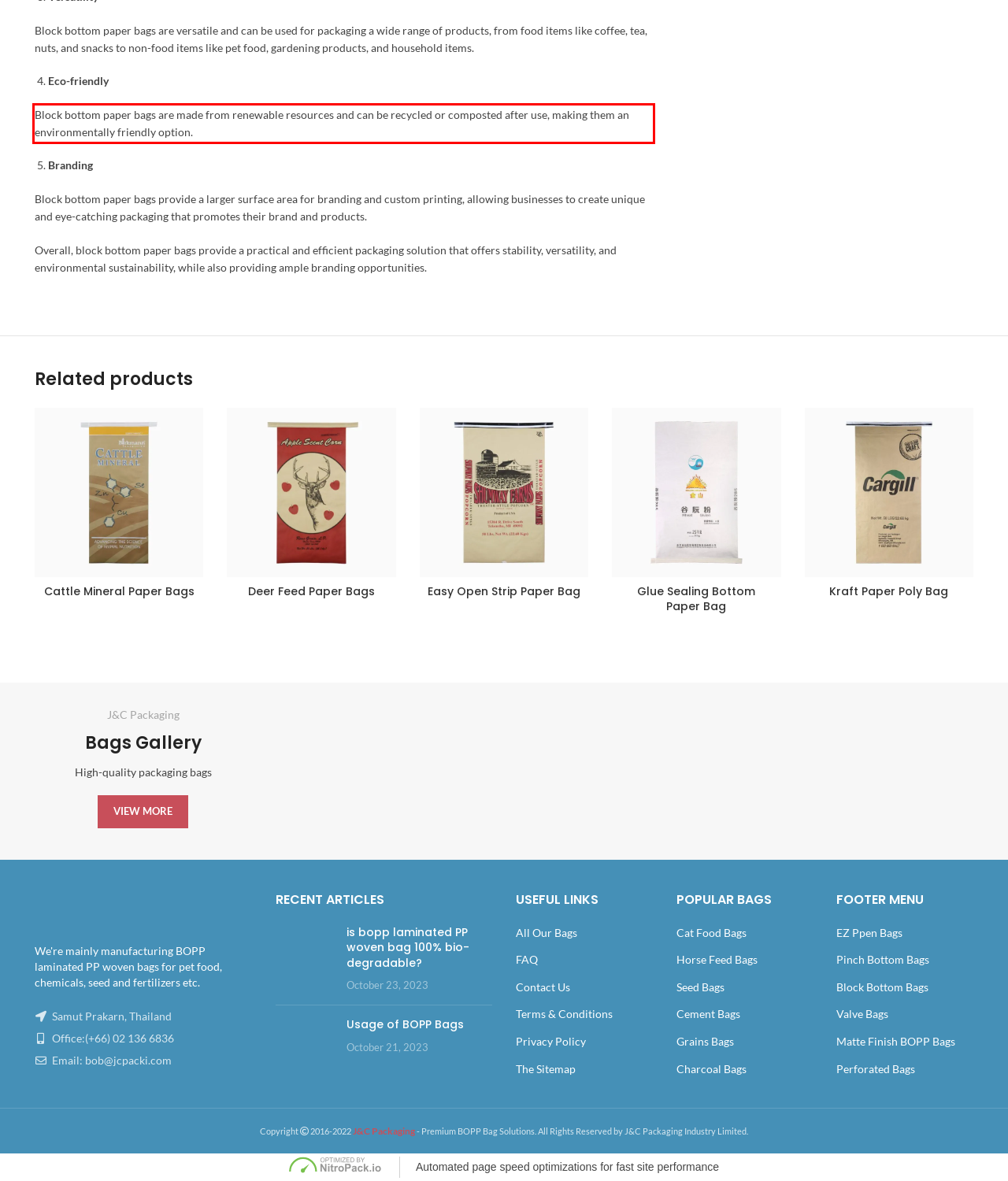Perform OCR on the text inside the red-bordered box in the provided screenshot and output the content.

Block bottom paper bags are made from renewable resources and can be recycled or composted after use, making them an environmentally friendly option.